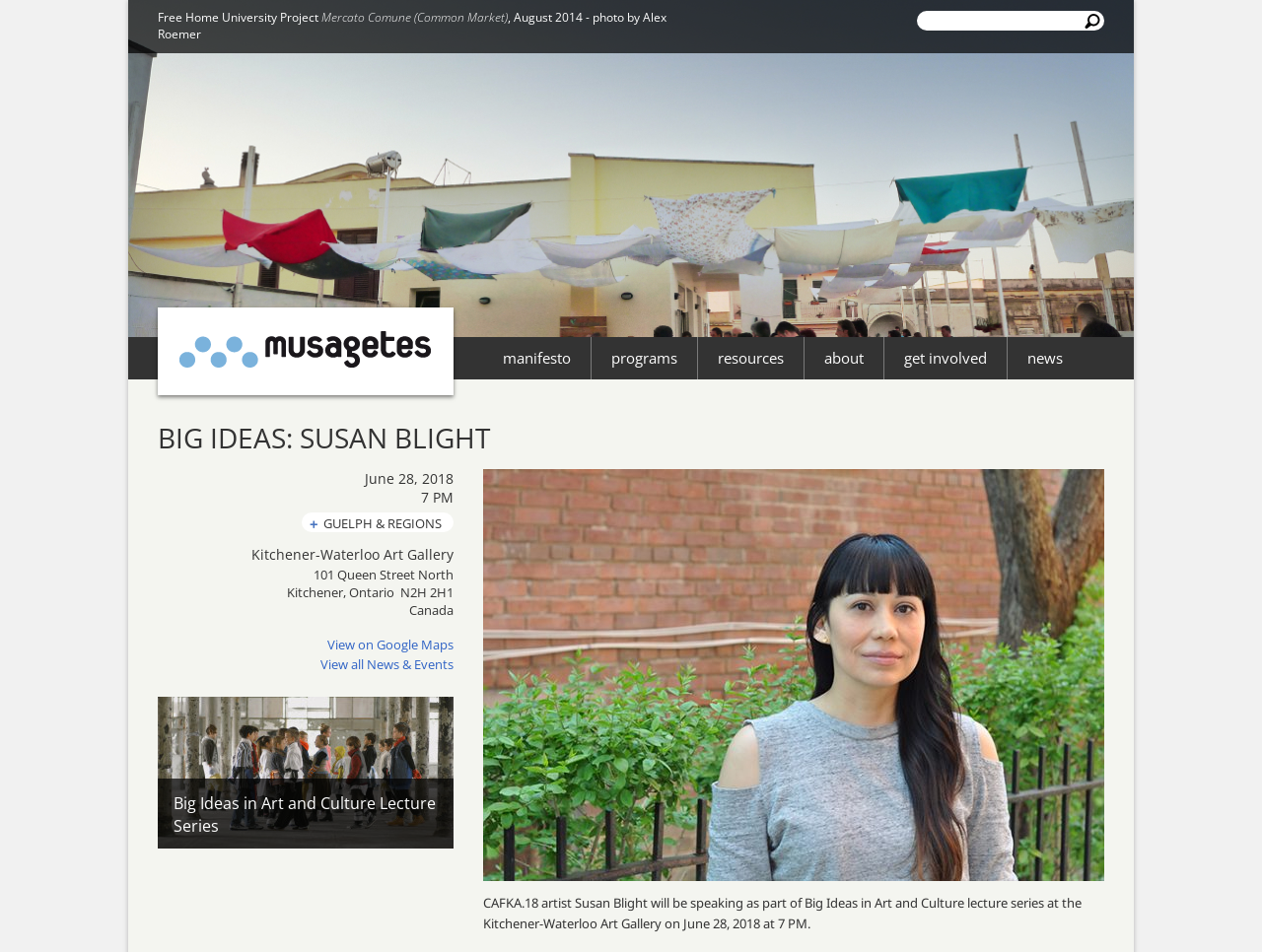What is the speaker's name?
Refer to the image and provide a concise answer in one word or phrase.

Susan Blight